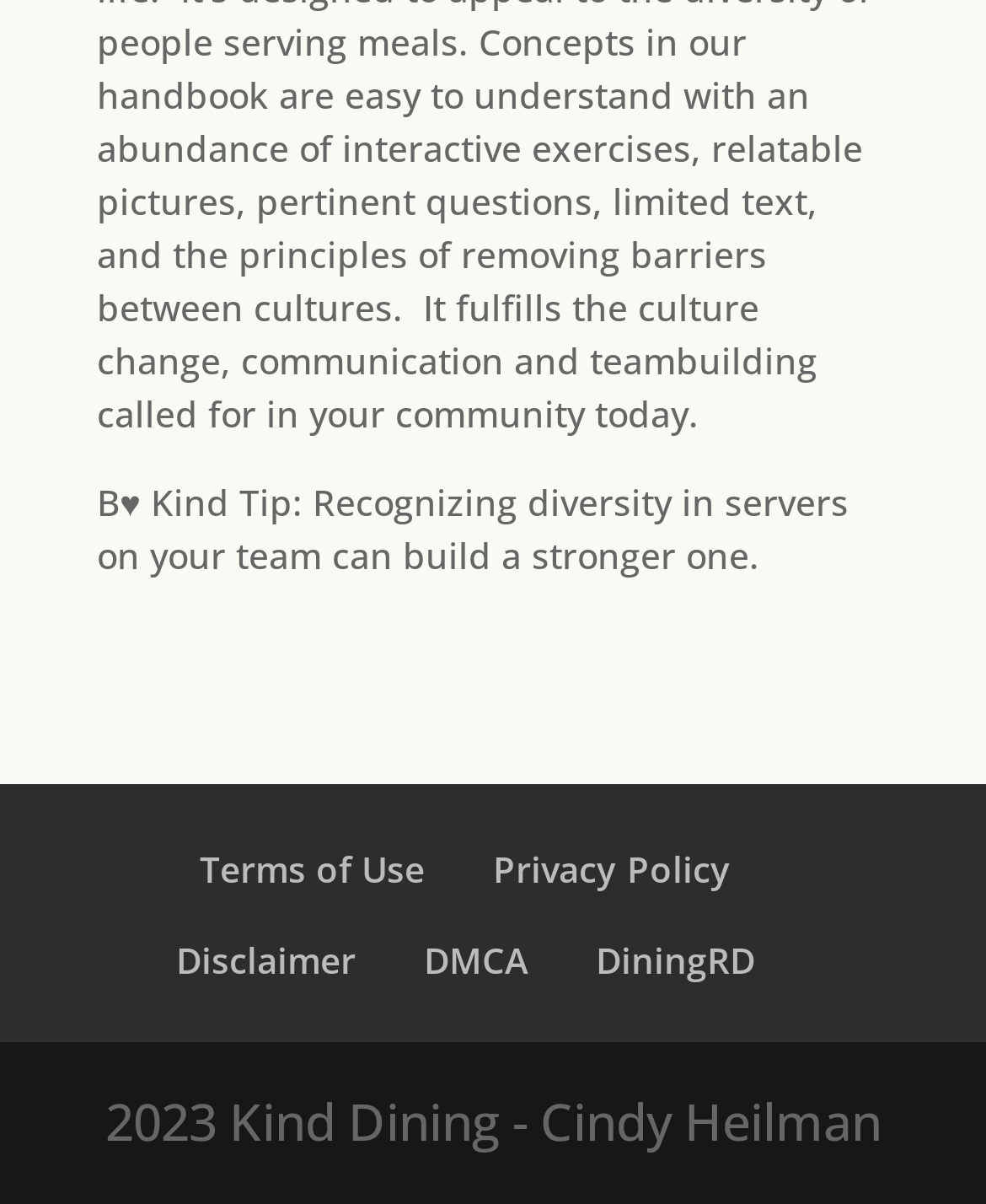Find the UI element described as: "DMCA" and predict its bounding box coordinates. Ensure the coordinates are four float numbers between 0 and 1, [left, top, right, bottom].

[0.429, 0.778, 0.535, 0.817]